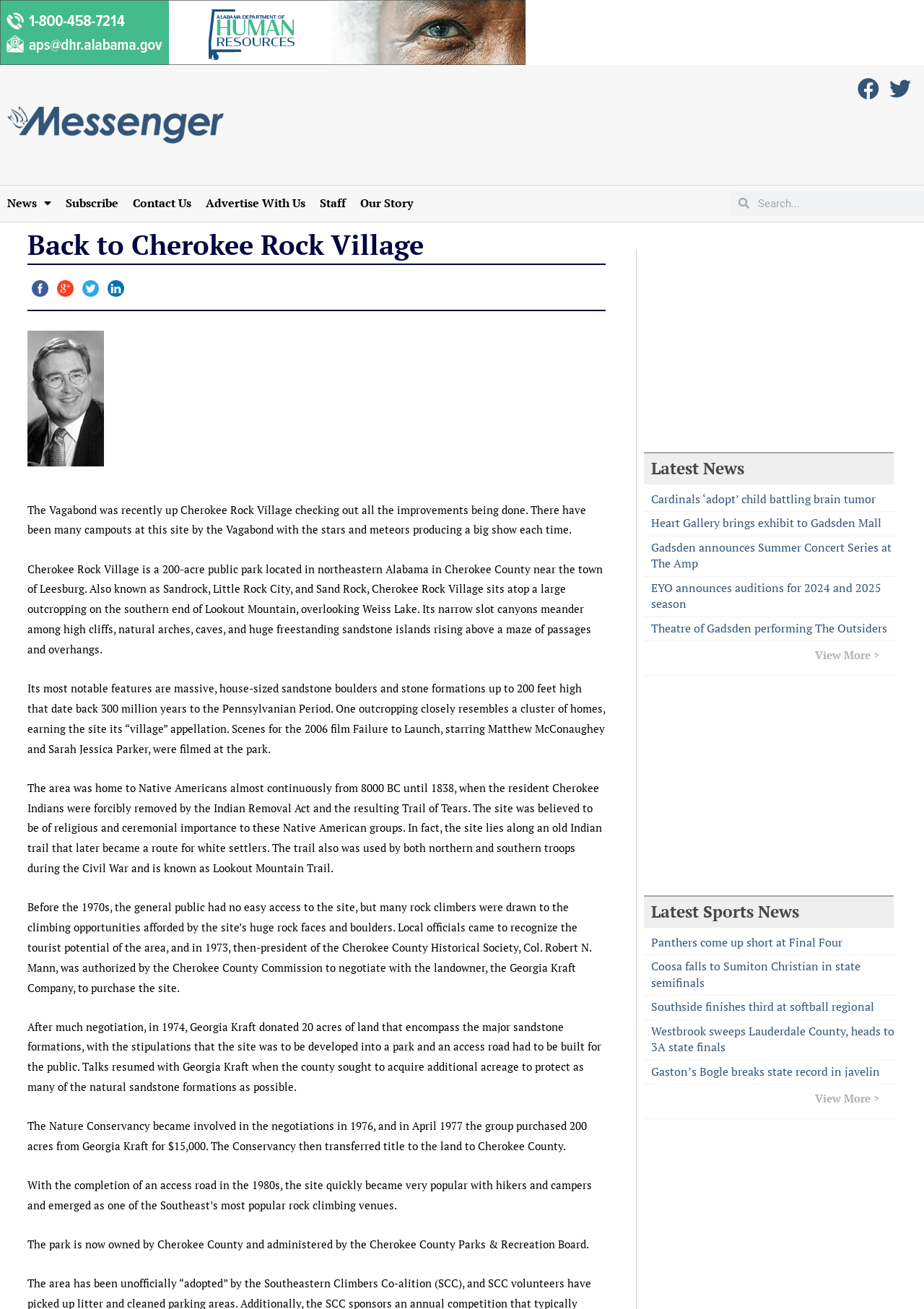Reply to the question with a single word or phrase:
What is the name of the mountain?

Lookout Mountain